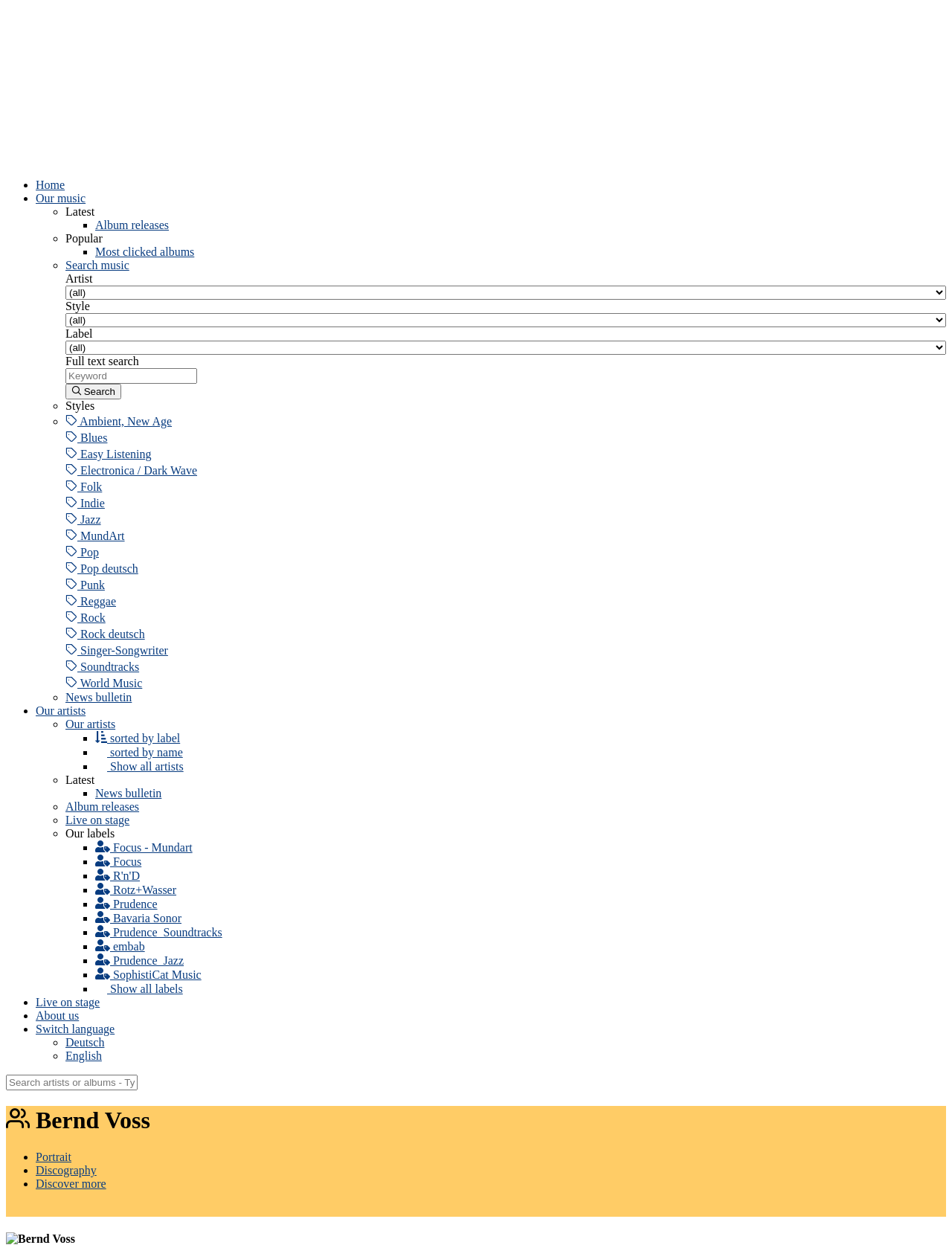How many labels are listed on the webpage?
Please give a detailed and thorough answer to the question, covering all relevant points.

The webpage lists 7 different labels, including Focus - Mundart, Focus, R'n'D, Rotz+Wasser, Prudence, Bavaria Sonor, and Prudence_Soundtracks, which are displayed as links on the page.